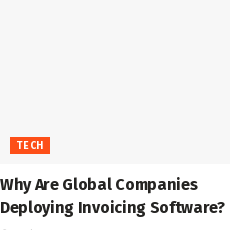Please answer the following question using a single word or phrase: 
What is the topic category of the content?

TECH